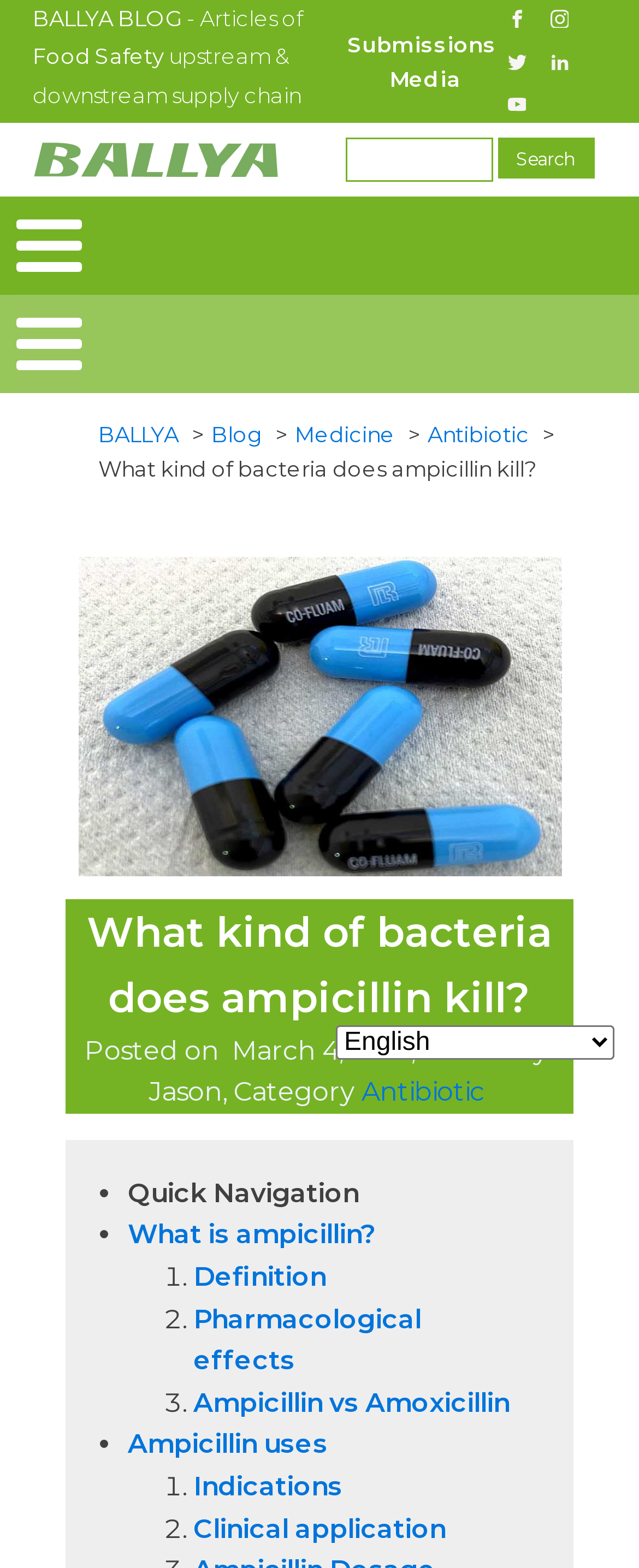From the image, can you give a detailed response to the question below:
What is the category of the article?

The question asks for the category of the article, which can be found in the metadata of the article. The text 'Category Antibiotic' is a static text element, indicating that the category of the article is Antibiotic.